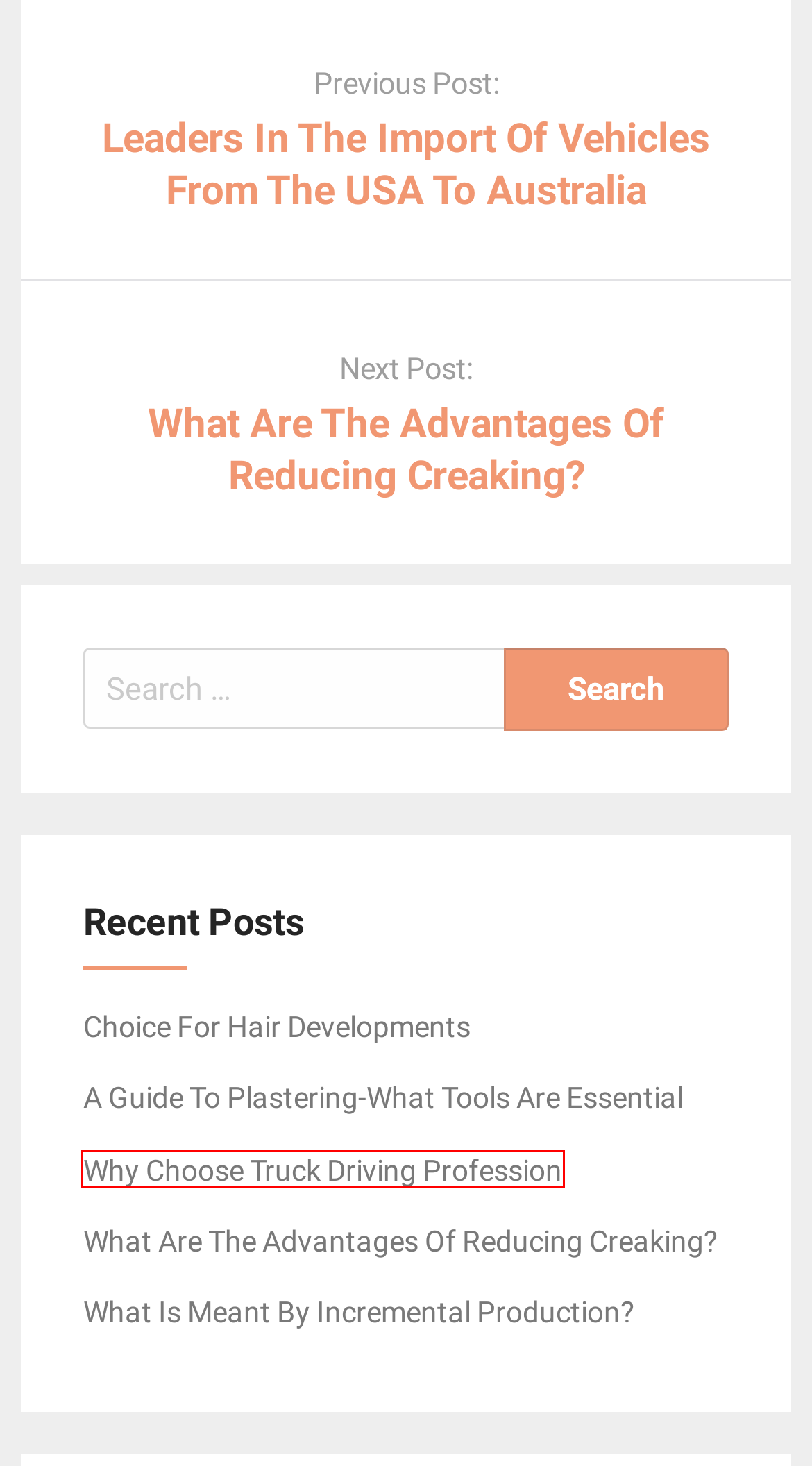You have been given a screenshot of a webpage, where a red bounding box surrounds a UI element. Identify the best matching webpage description for the page that loads after the element in the bounding box is clicked. Options include:
A. Leaders In The Import Of Vehicles From The USA To Australia – Erinoxnam
B. A Guide To Plastering-What Tools Are Essential – Erinoxnam
C. Advantages Of Digital Security Surveillance System – Erinoxnam
D. Gas Cylinder Cages Australia | Forklift Gas Bottle Storage
E. Erinoxnam – Life is precious
F. What Are The Advantages Of Reducing Creaking? – Erinoxnam
G. Choice For Hair Developments – Erinoxnam
H. Why Choose Truck Driving Profession – Erinoxnam

H